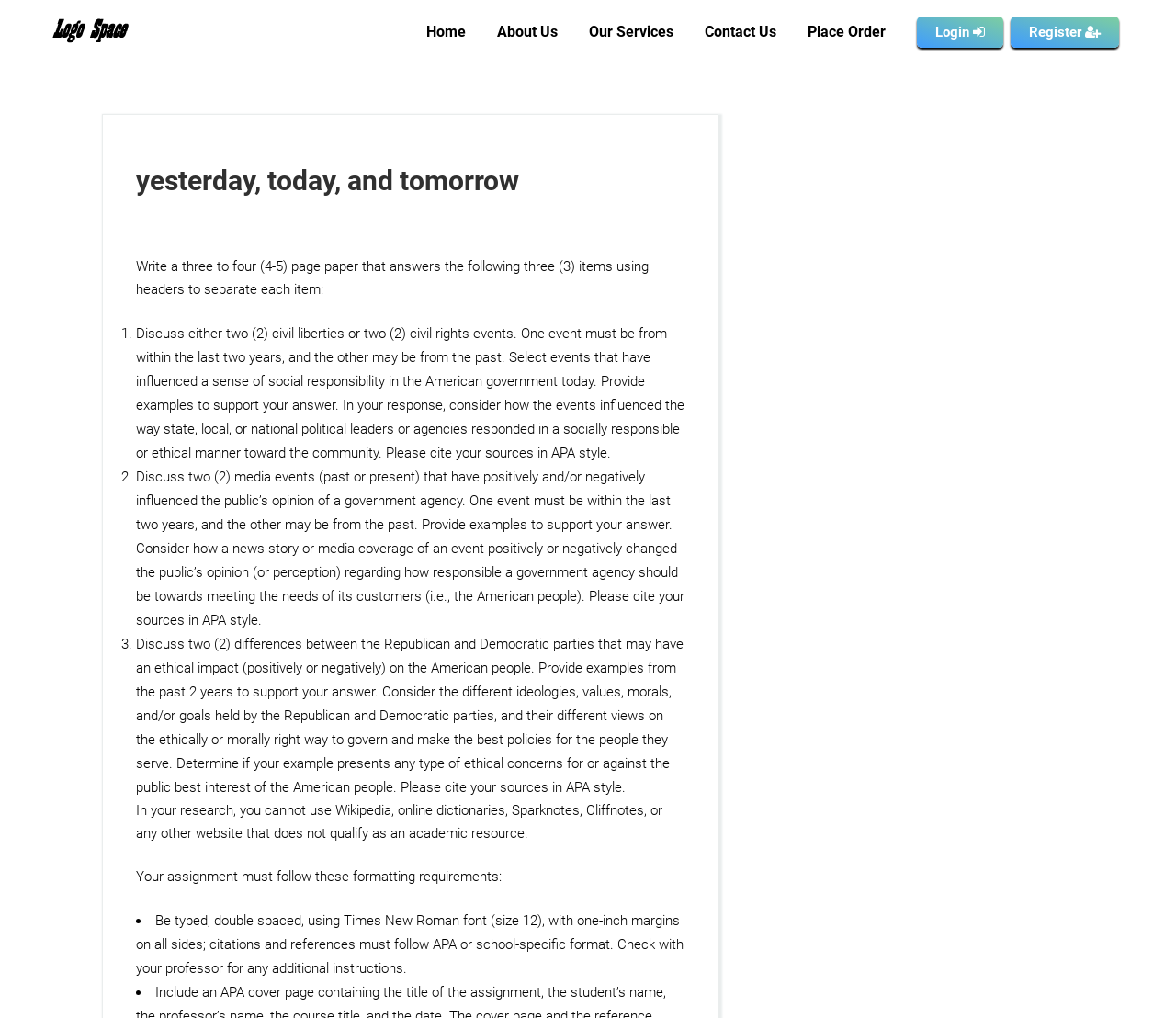Find the bounding box coordinates corresponding to the UI element with the description: "Contact Us". The coordinates should be formatted as [left, top, right, bottom], with values as floats between 0 and 1.

[0.586, 0.0, 0.673, 0.063]